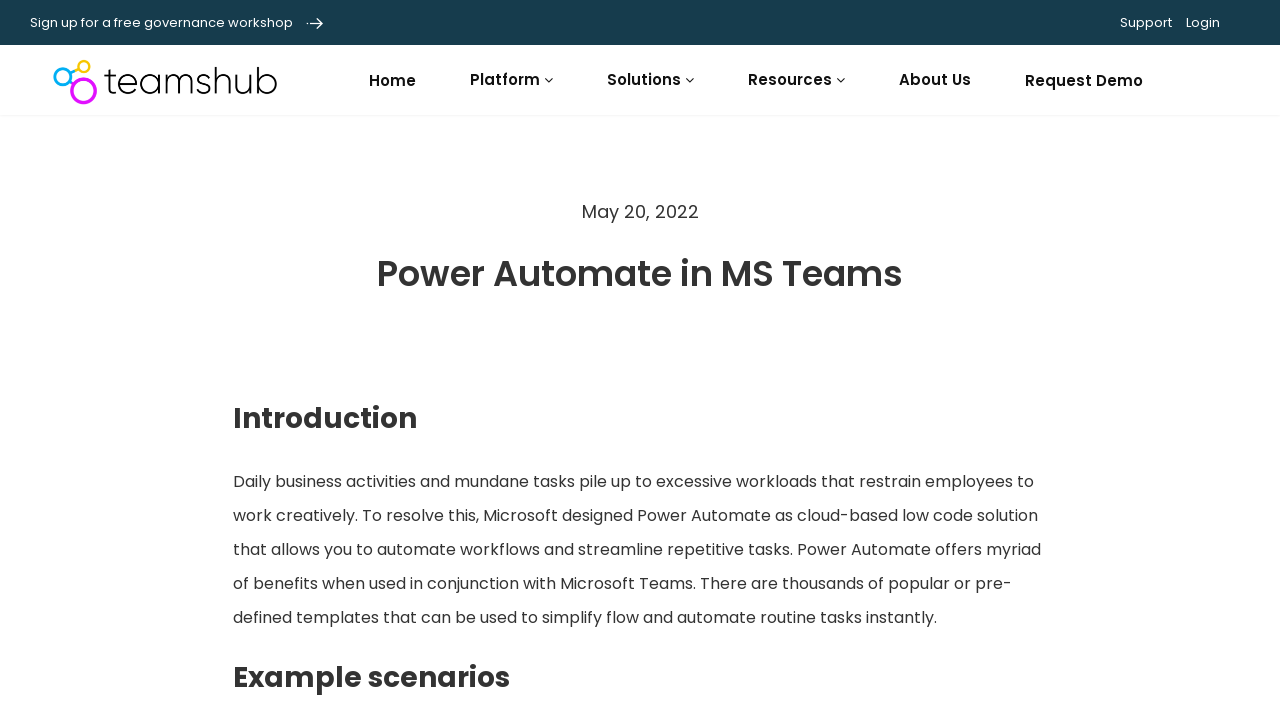Provide a single word or phrase answer to the question: 
What type of templates are available in Power Automate?

Pre-defined templates